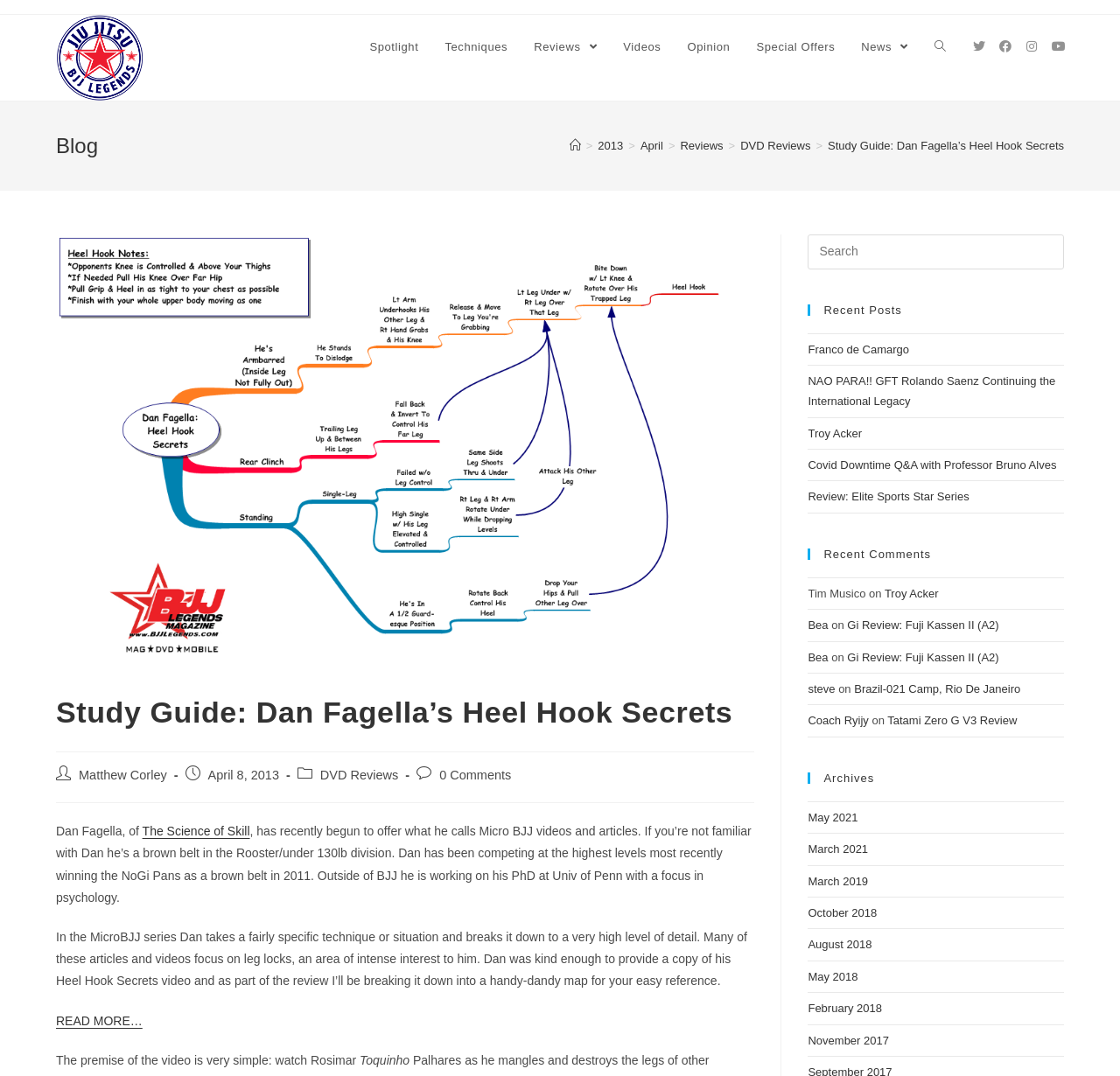Respond to the question below with a concise word or phrase:
What is the topic of the video being reviewed?

Heel Hook Secrets